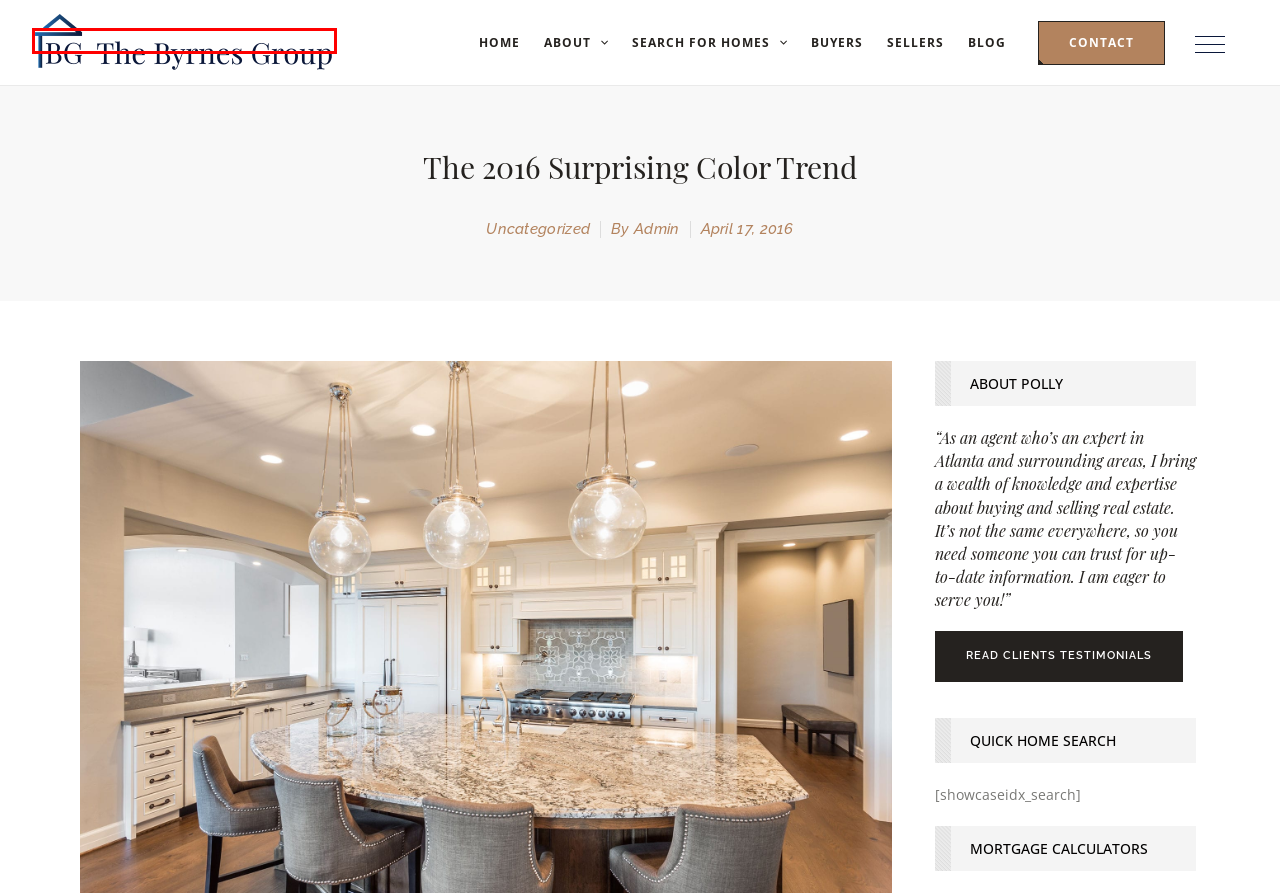You are looking at a webpage screenshot with a red bounding box around an element. Pick the description that best matches the new webpage after interacting with the element in the red bounding box. The possible descriptions are:
A. Buyers - Polly Byrnes
B. Testimonials - Polly Byrnes
C. Home - Polly Byrnes
D. Blog - Polly Byrnes
E. ShiftWeb | We help you do better online.
F. Contact - Polly Byrnes
G. Search For Homes - Polly Byrnes
H. Sellers - Polly Byrnes

C